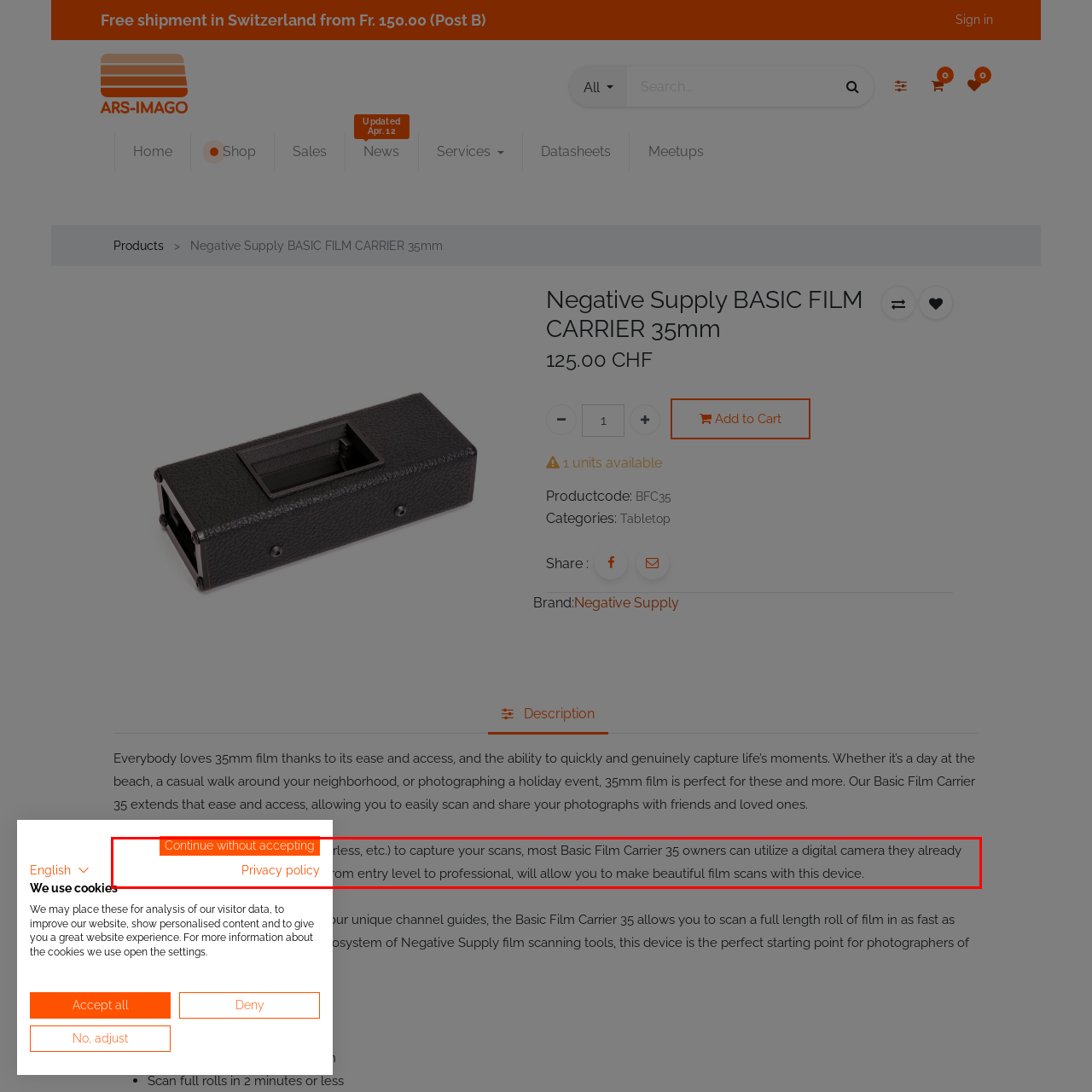Please recognize and transcribe the text located inside the red bounding box in the webpage image.

Utilizing a digital camera (DSLR, mirrorless, etc.) to capture your scans, most Basic Film Carrier 35 owners can utilize a digital camera they already own. Many modern digital cameras, from entry level to professional, will allow you to make beautiful film scans with this device.